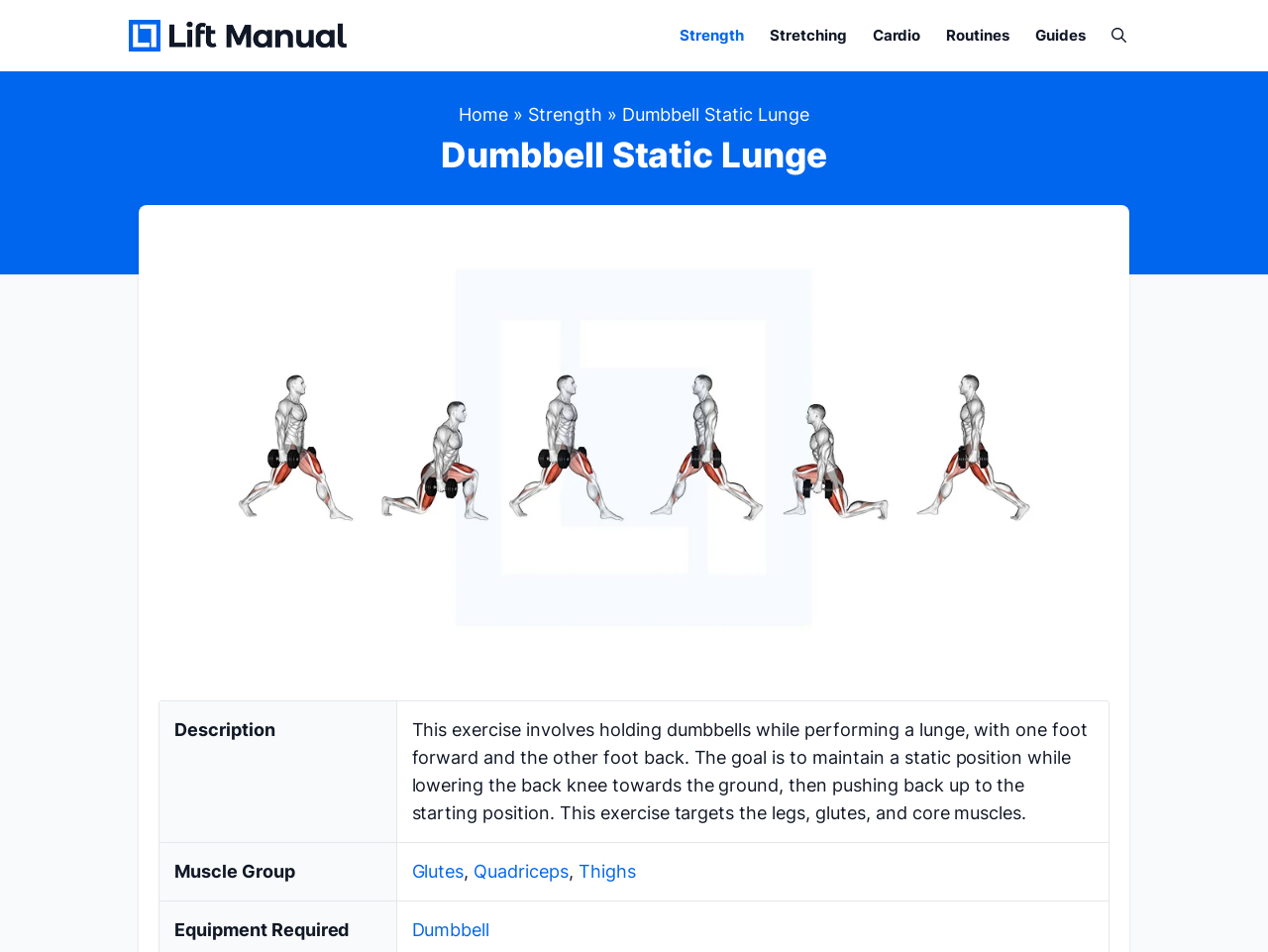Determine the bounding box coordinates for the clickable element required to fulfill the instruction: "Navigate to the Strength page". Provide the coordinates as four float numbers between 0 and 1, i.e., [left, top, right, bottom].

[0.526, 0.022, 0.597, 0.052]